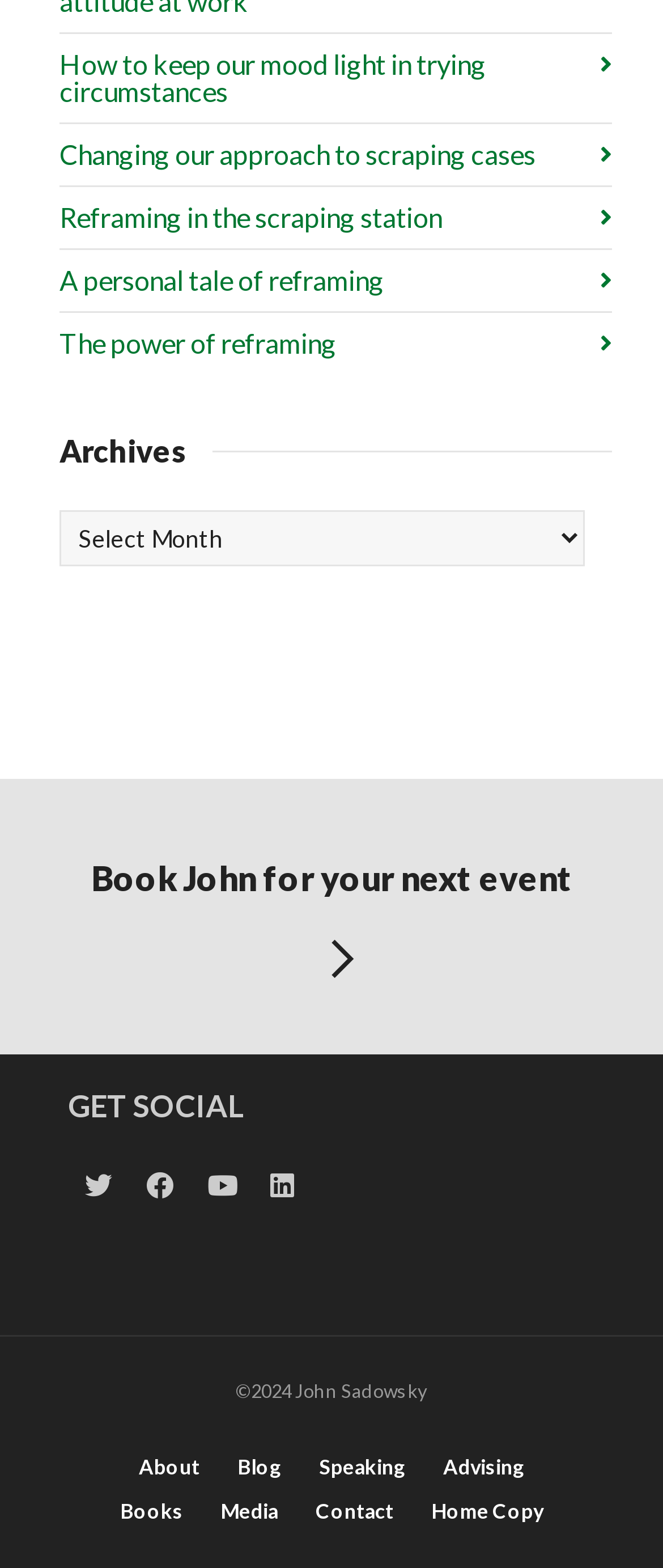Please answer the following query using a single word or phrase: 
How many navigation links are present at the bottom?

8